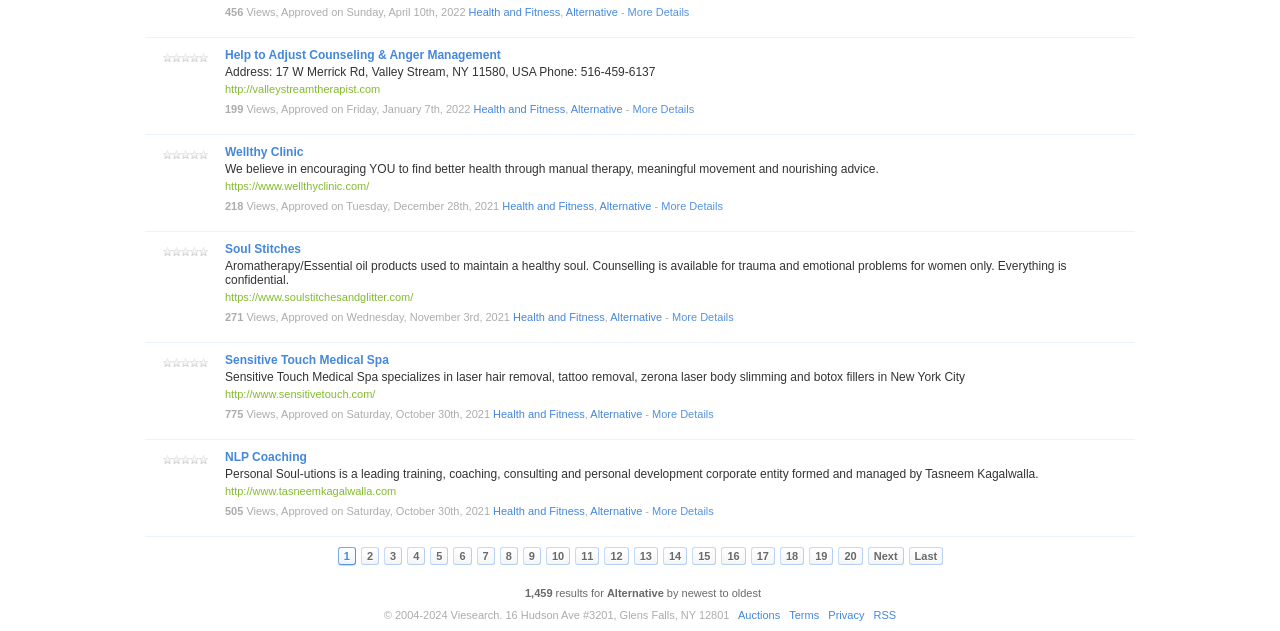Please identify the bounding box coordinates of the element I should click to complete this instruction: 'Get more information about Wellthy Clinic'. The coordinates should be given as four float numbers between 0 and 1, like this: [left, top, right, bottom].

[0.176, 0.23, 0.237, 0.252]